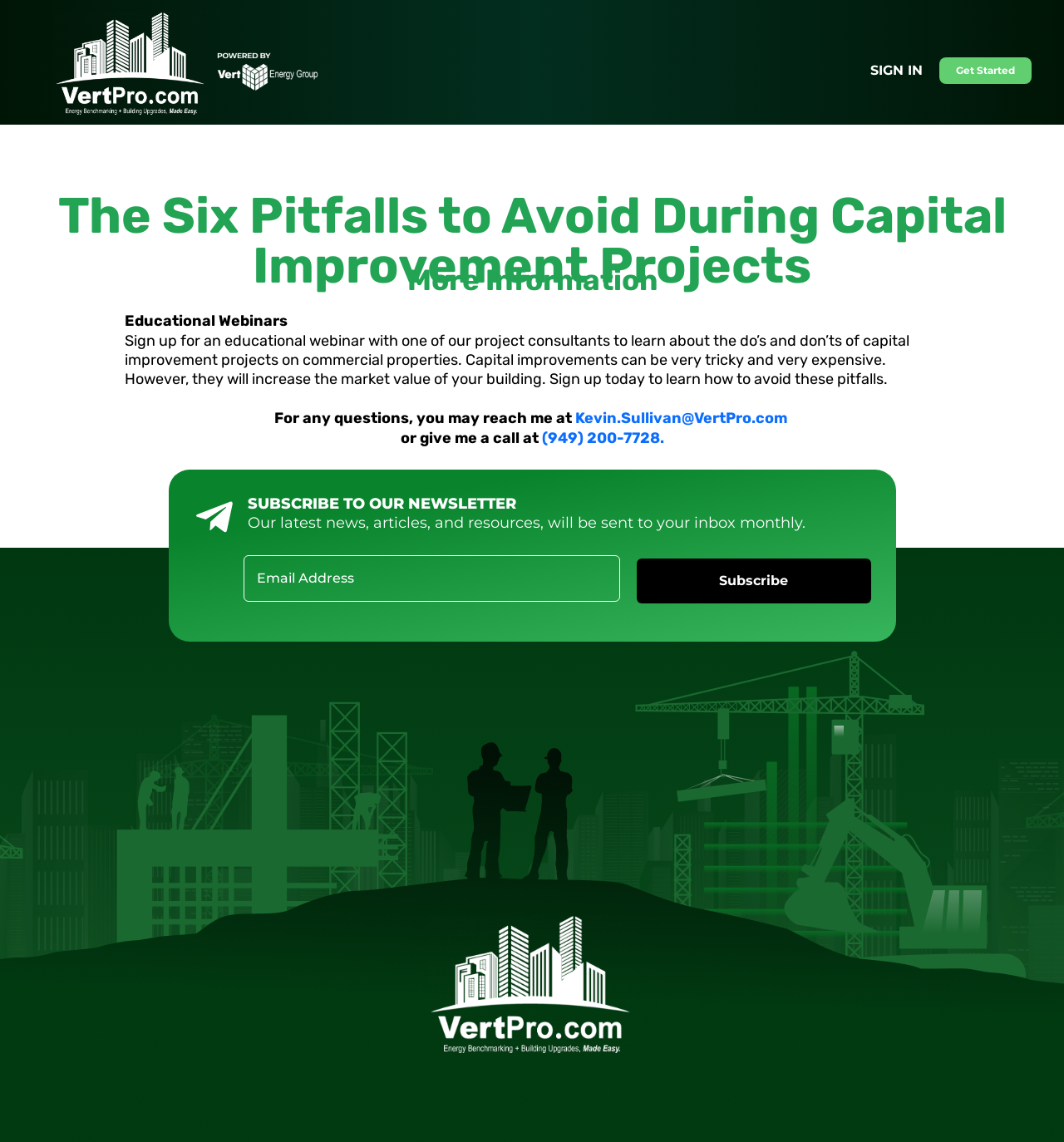Find the main header of the webpage and produce its text content.

The Six Pitfalls to Avoid During Capital Improvement Projects